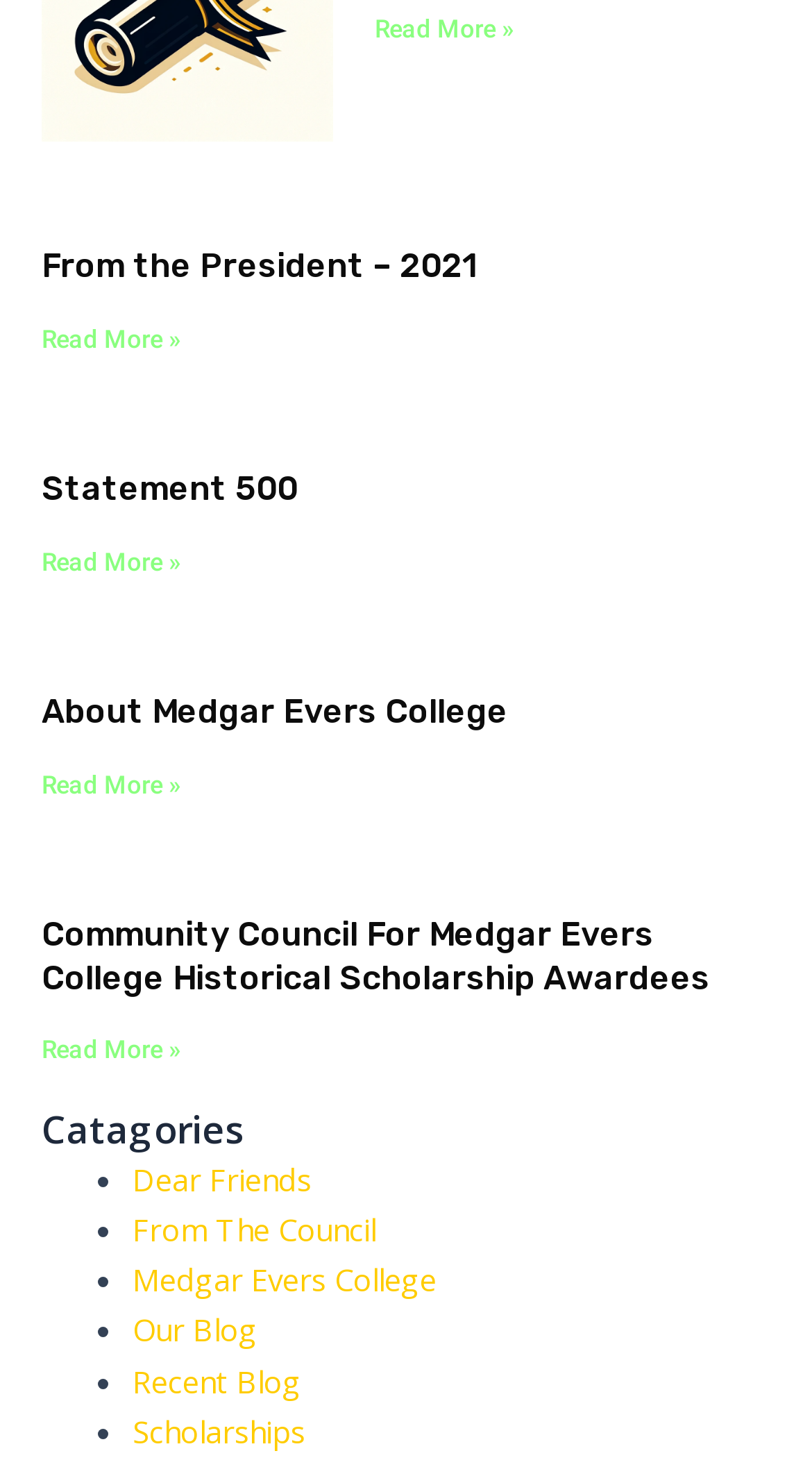How many categories are listed?
Give a one-word or short phrase answer based on the image.

6